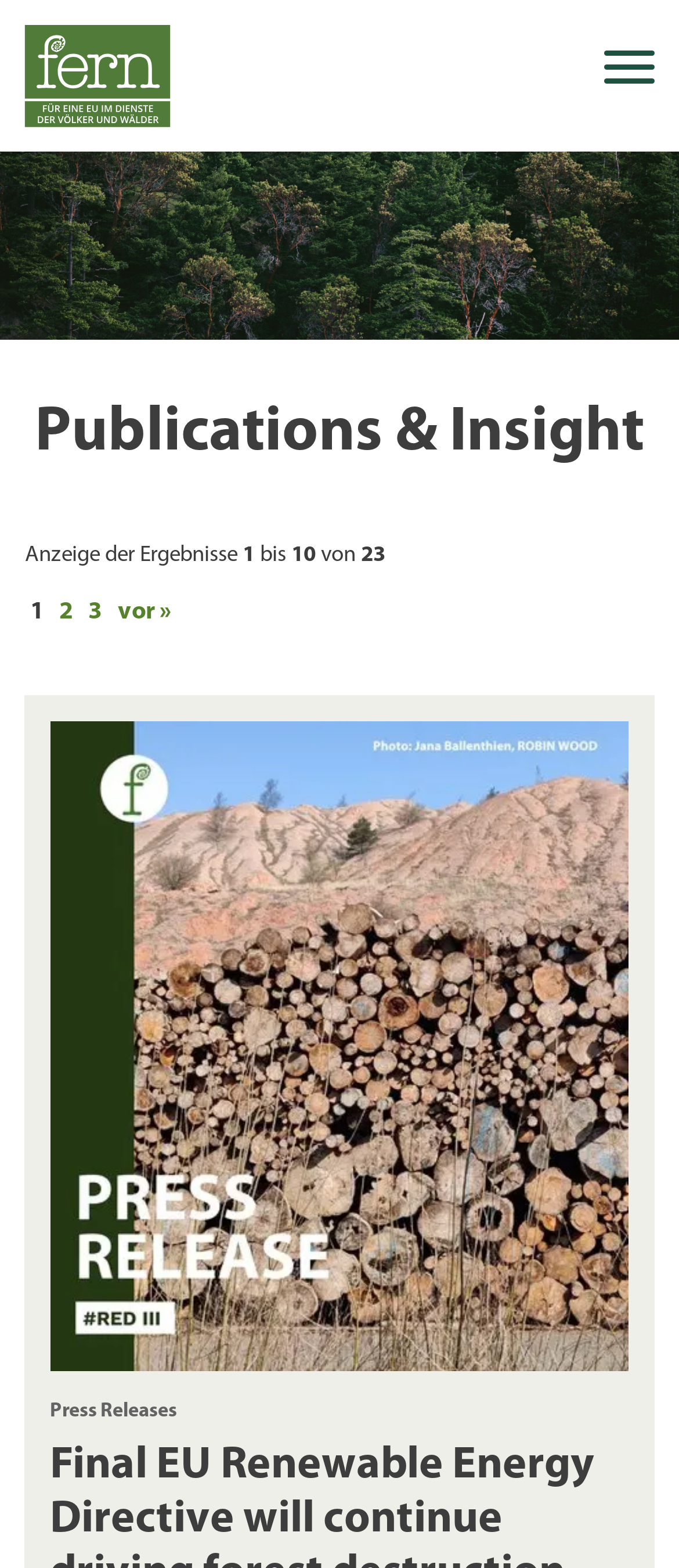Based on the image, give a detailed response to the question: How many social media links are available?

I counted the number of social media links available on the webpage, which are Twitter, Facebook, and LinkedIn.